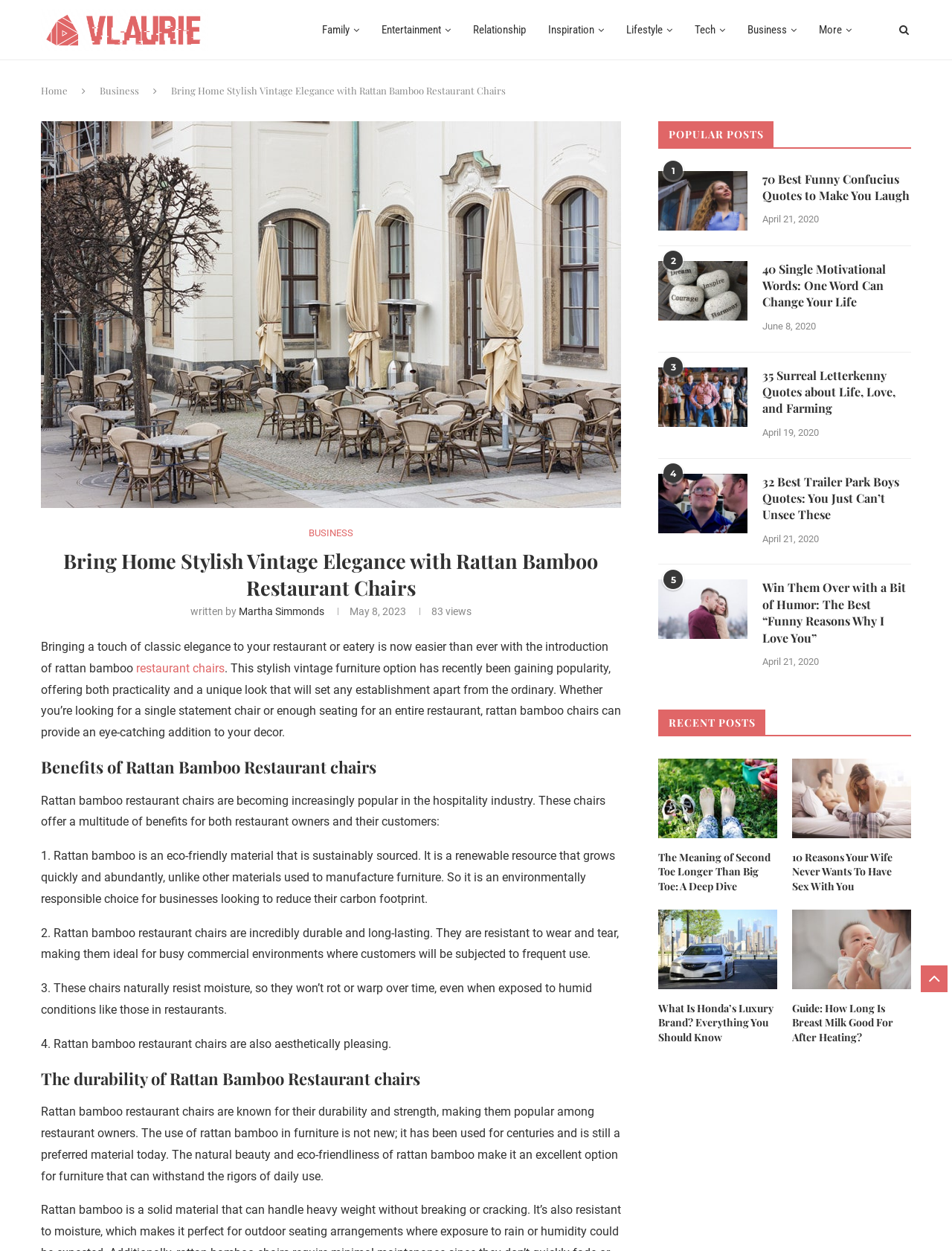Determine the bounding box coordinates of the clickable element to complete this instruction: "Read the 'Benefits of Rattan Bamboo Restaurant chairs' section". Provide the coordinates in the format of four float numbers between 0 and 1, [left, top, right, bottom].

[0.043, 0.634, 0.636, 0.663]